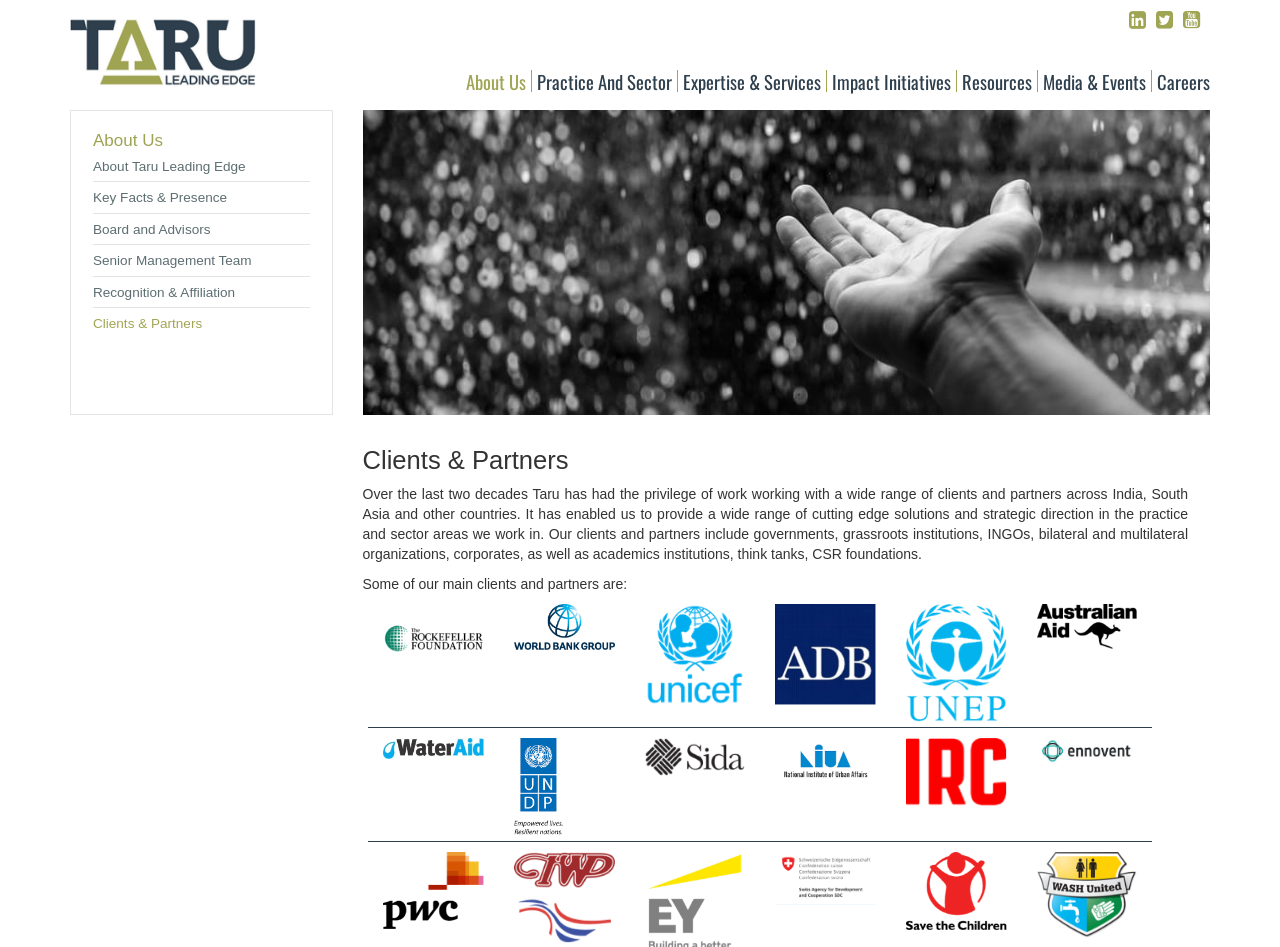Locate the bounding box coordinates of the area where you should click to accomplish the instruction: "Click on About Us".

[0.36, 0.074, 0.415, 0.097]